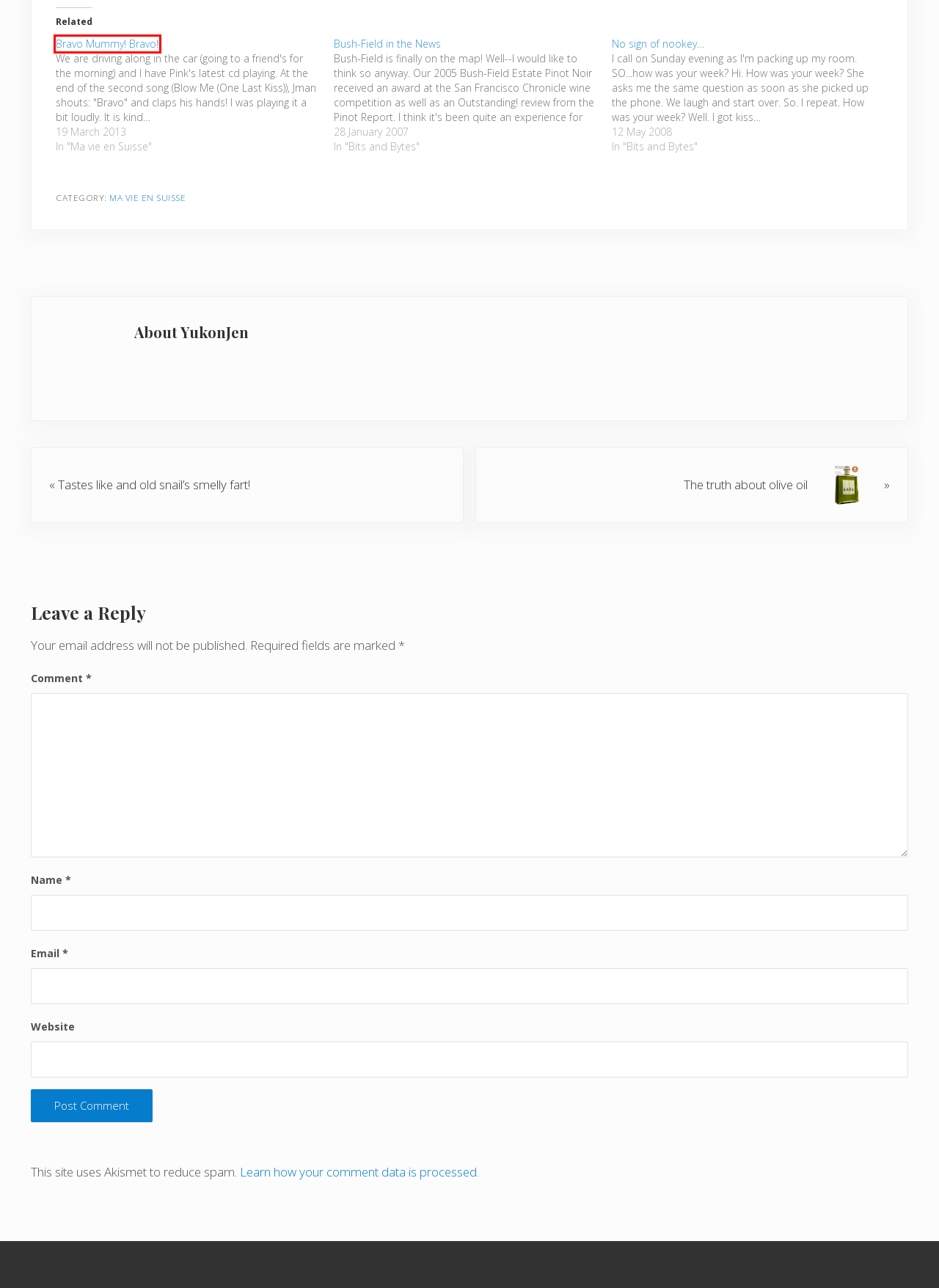You are given a screenshot of a webpage with a red rectangle bounding box. Choose the best webpage description that matches the new webpage after clicking the element in the bounding box. Here are the candidates:
A. Bravo Mummy! Bravo! | YukonJen in Switzerland
B. Where to buy direct from the farm in Suisse Romande | YukonJen in Switzerland
C. Mai Theme: Powerful, Customizable, Secure, Stunning Websites
D. No sign of nookey... | YukonJen in Switzerland
E. Bush-Field in the News | YukonJen in Switzerland
F. Privacy Policy – Akismet
G. The truth about olive oil | YukonJen in Switzerland
H. Tastes like and old snail's smelly fart! | YukonJen in Switzerland

A